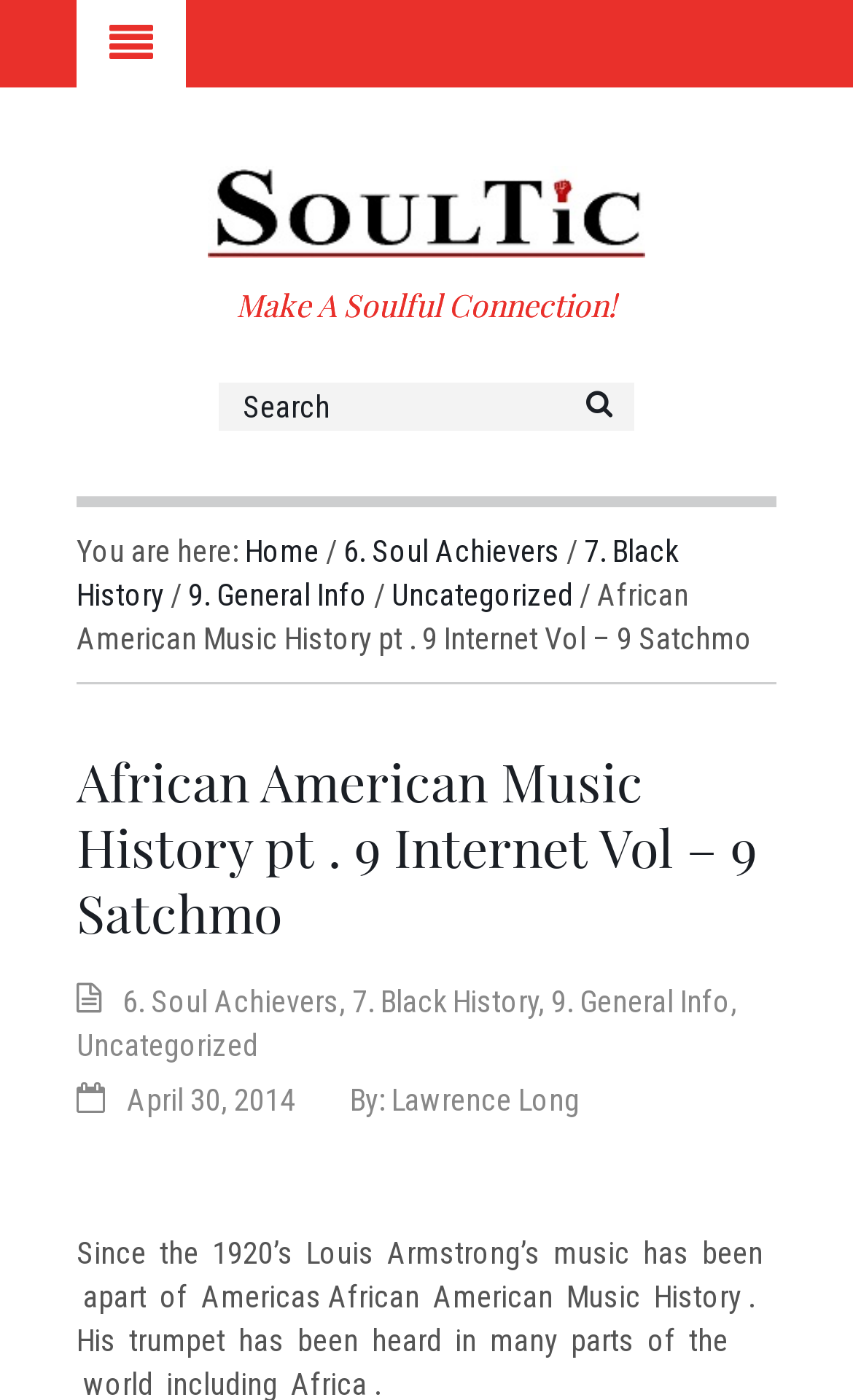Bounding box coordinates are given in the format (top-left x, top-left y, bottom-right x, bottom-right y). All values should be floating point numbers between 0 and 1. Provide the bounding box coordinate for the UI element described as: 9. General Info

[0.646, 0.703, 0.856, 0.728]